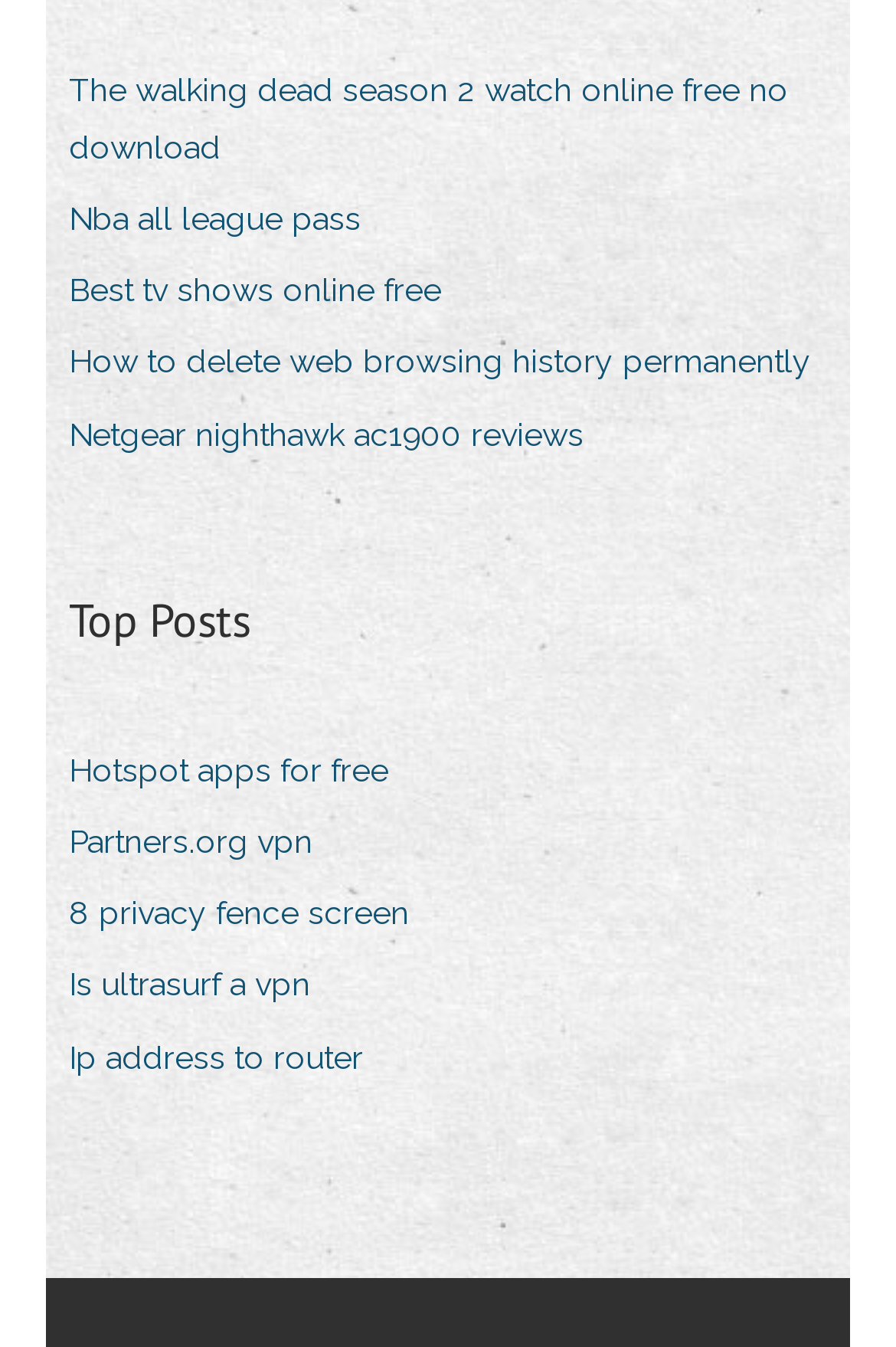What type of product is mentioned in the fifth link?
We need a detailed and exhaustive answer to the question. Please elaborate.

The fifth link is 'Netgear nighthawk ac1900 reviews', which suggests that it is related to a router product. Therefore, the type of product mentioned in the fifth link is a router.